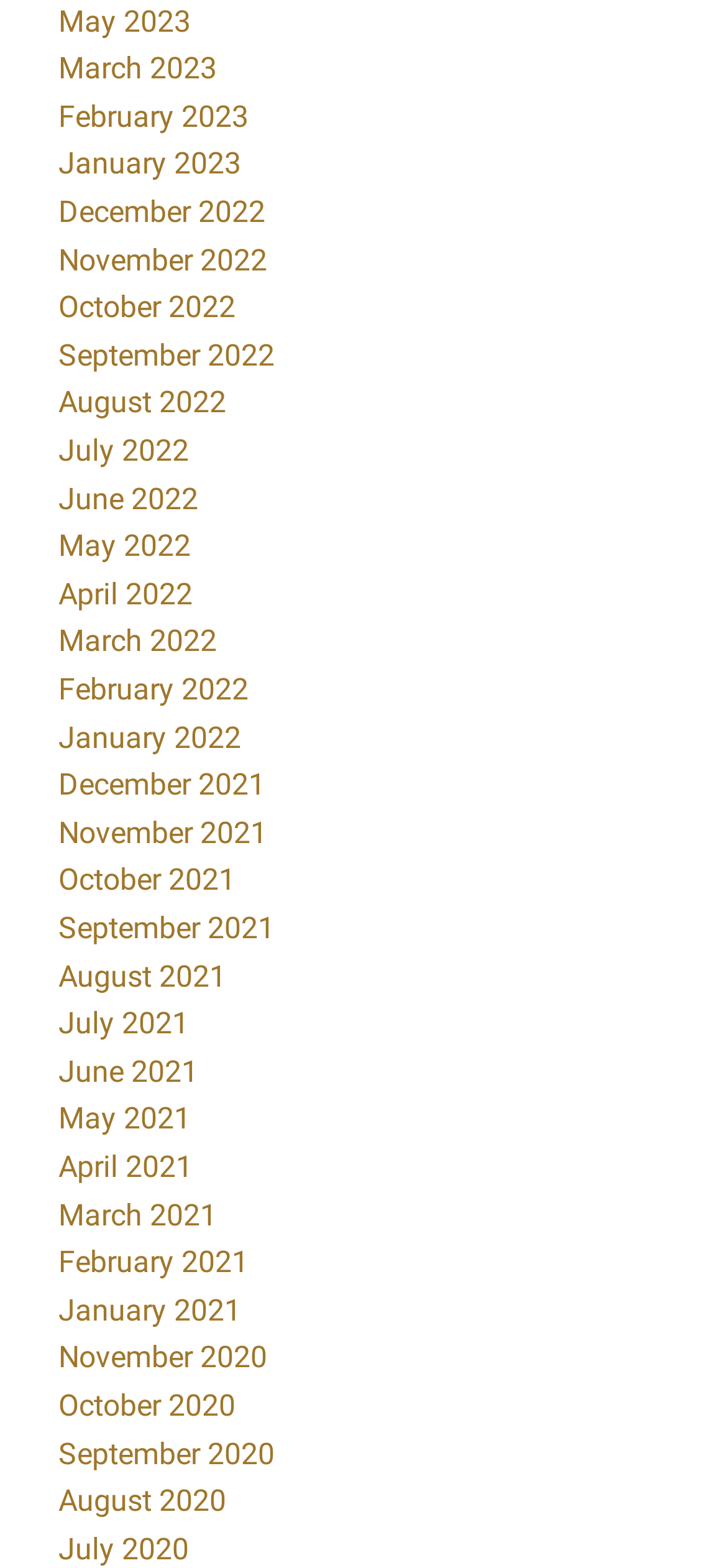Determine the bounding box coordinates of the clickable region to carry out the instruction: "Check August 2021".

[0.08, 0.611, 0.311, 0.634]